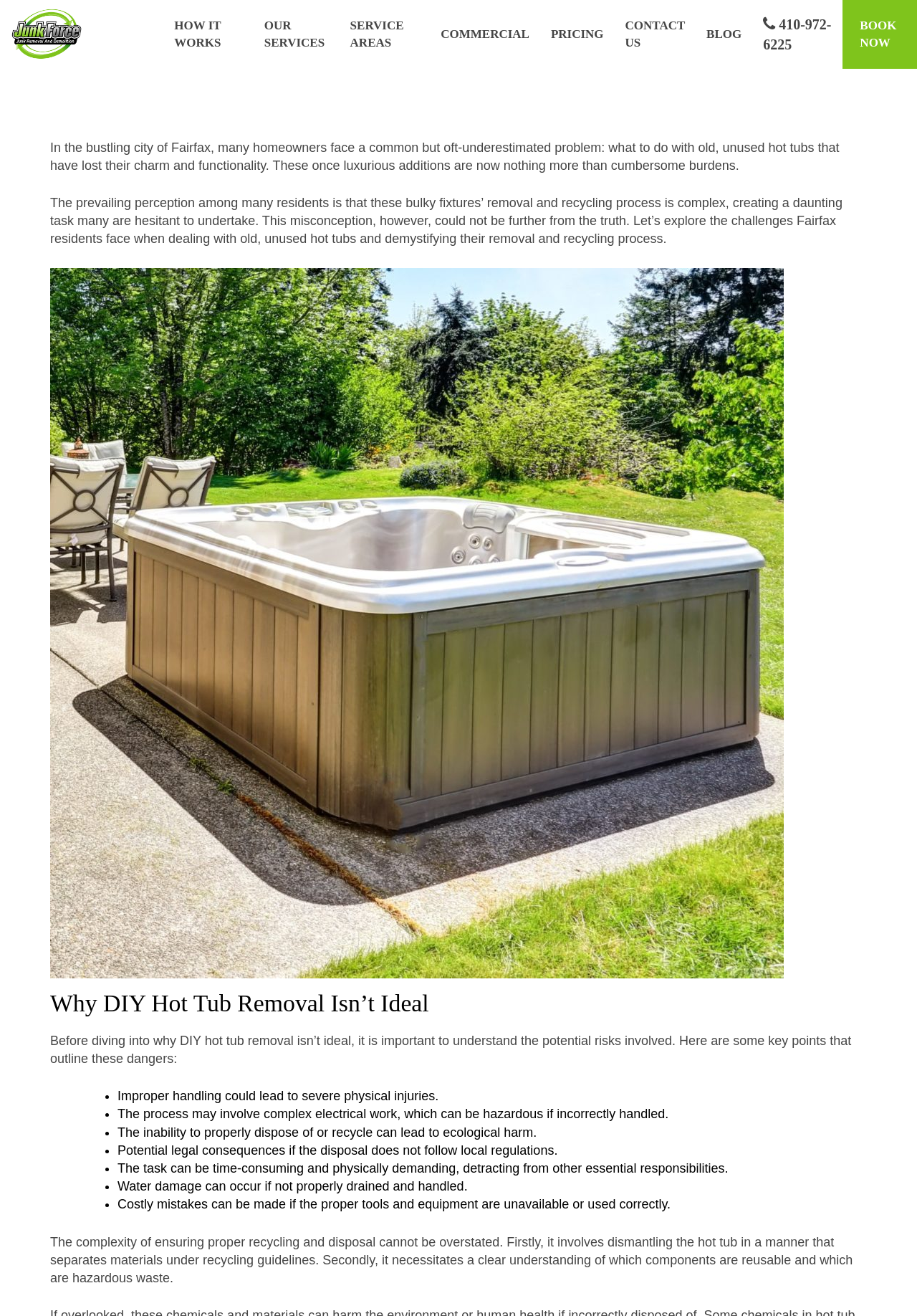Identify the bounding box coordinates for the UI element that matches this description: "Blog".

[0.77, 0.02, 0.809, 0.033]